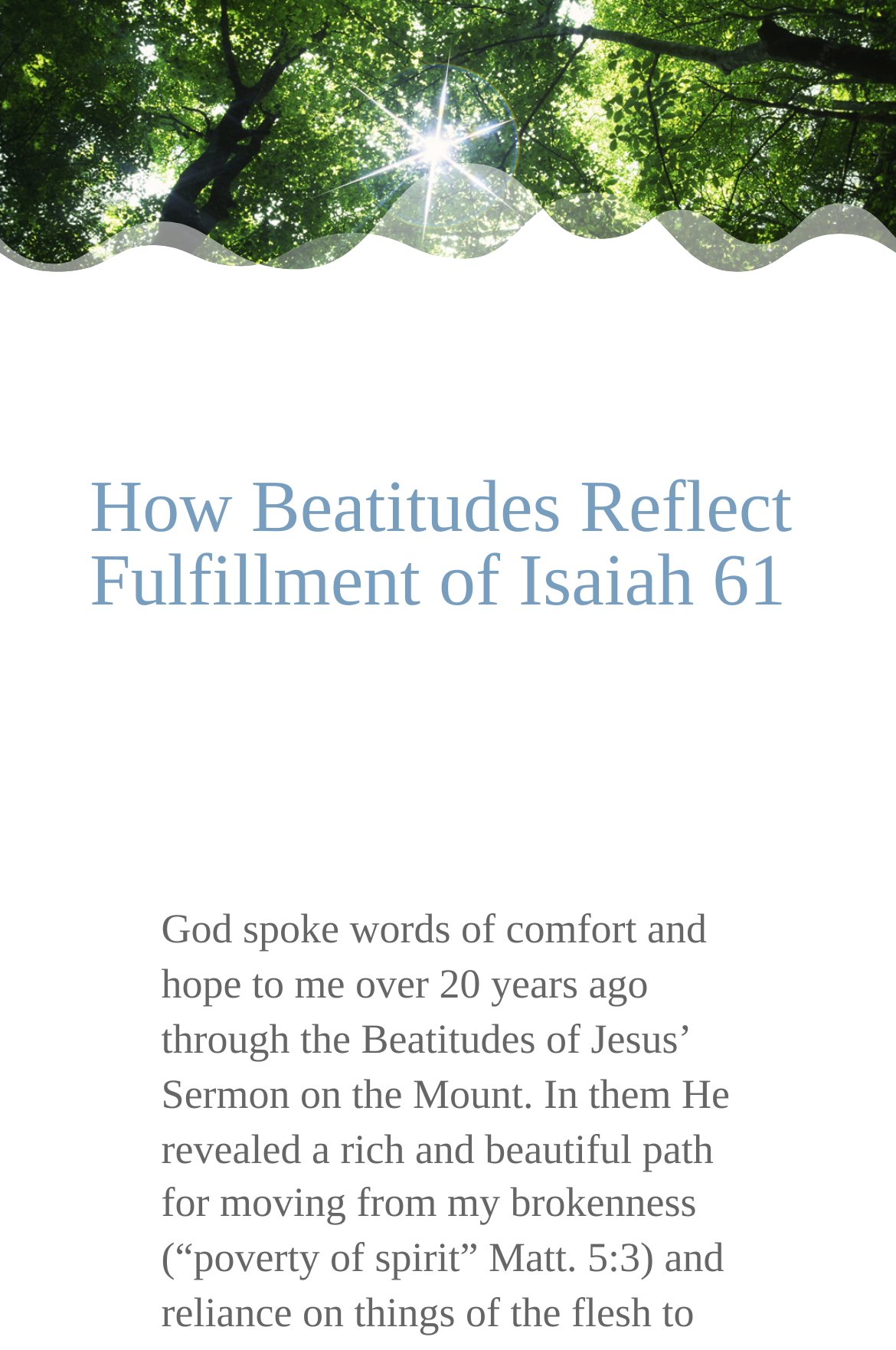Identify the main heading from the webpage and provide its text content.

How Beatitudes Reflect Fulfillment of Isaiah 61